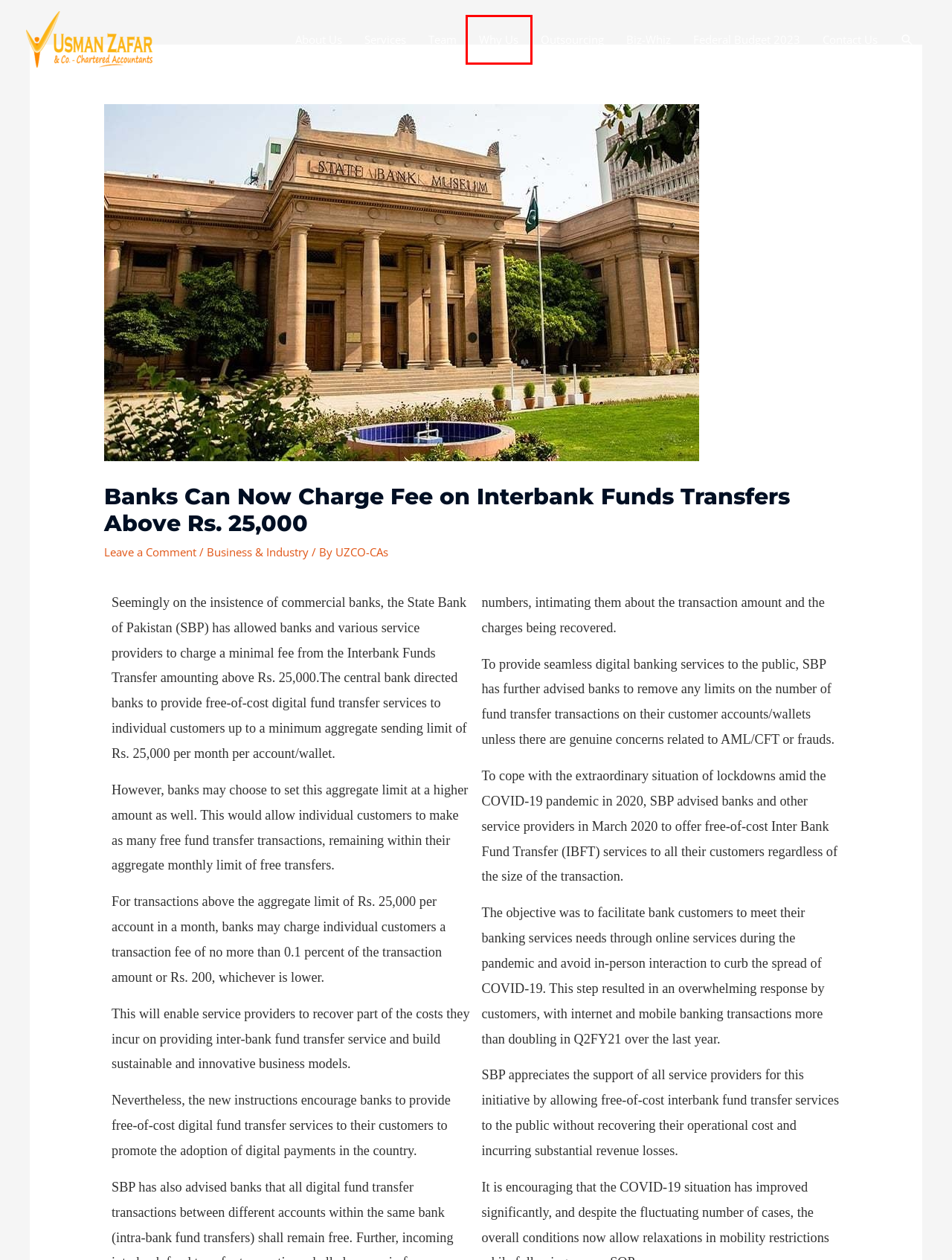Inspect the provided webpage screenshot, concentrating on the element within the red bounding box. Select the description that best represents the new webpage after you click the highlighted element. Here are the candidates:
A. Services - UZCO-CAs
B. About Us - UZCO-CAs
C. Outsourcing - UZCO-CAs
D. UZCO-CAs | Chartered Accountants
E. Federal Budget 2023-24: Is This in Your Budget? - UZCO-CAs
F. Team - UZCO-CAs
G. Biz-Whiz (Blogs) - UZCO-CAs
H. Why Us - UZCO-CAs

H